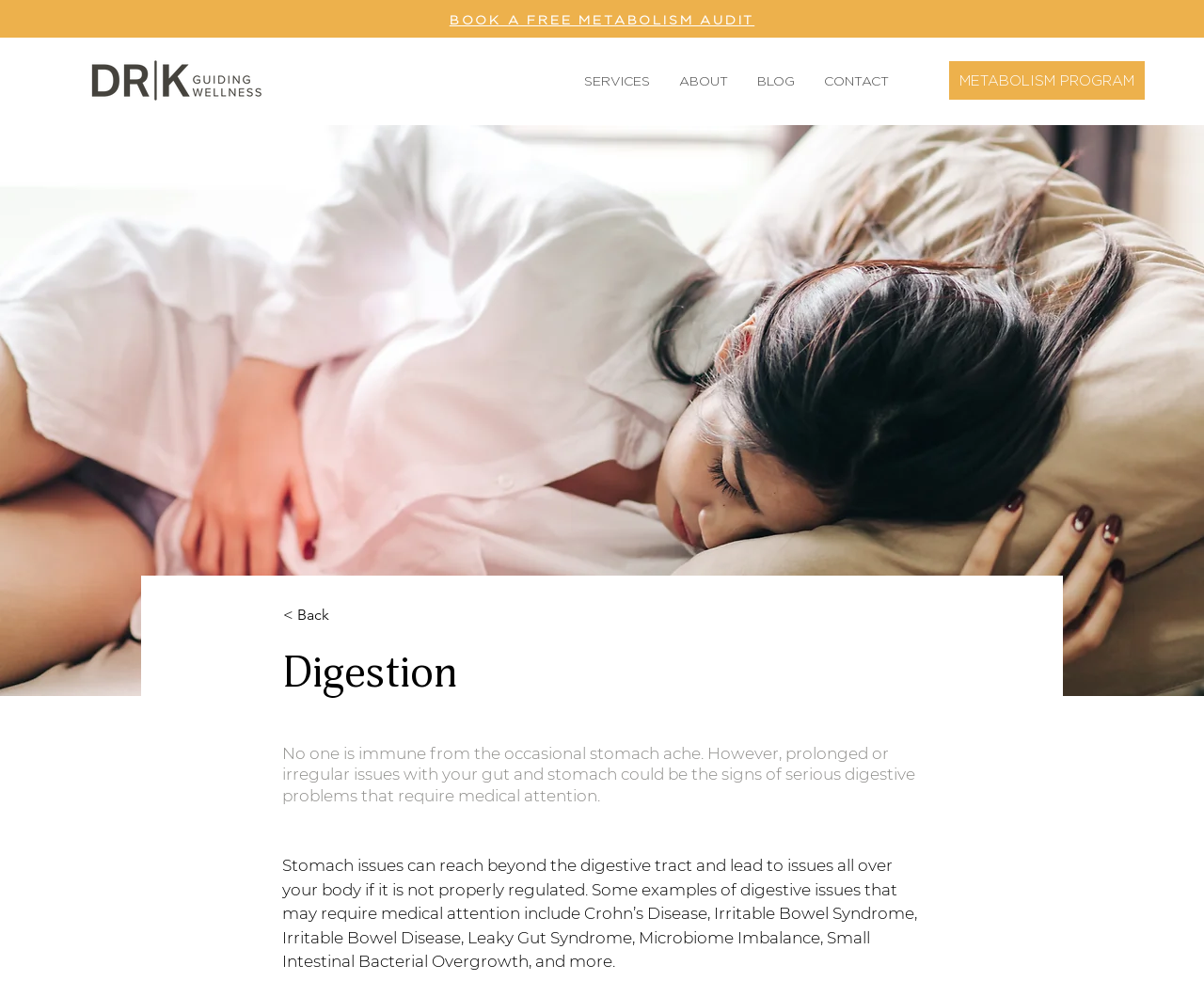Generate a comprehensive description of the webpage.

The webpage is about digestion and wellness, with a focus on DrK Guiding Wellness. At the top left, there is a logo of DrK, which is an image of "DrKLogoDrKMainLogo-Black.png". Below the logo, there is a navigation menu labeled "Site" that contains four links: "SERVICES", "ABOUT", "BLOG", and "CONTACT", arranged horizontally from left to right.

On the top right, there is a prominent link "BOOK A FREE METABOLISM AUDIT" that stands out. Below this link, there is another link "METABOLISM PROGRAM". 

The main content of the webpage is divided into sections. The first section has a heading "Digestion" and a brief introduction to digestive problems, stating that prolonged stomach issues could be signs of serious digestive problems that require medical attention. 

Below this introduction, there is a paragraph of text that explains how stomach issues can lead to problems all over the body if not properly regulated, and lists examples of digestive issues that may require medical attention, including Crohn's Disease, Irritable Bowel Syndrome, and more.

On the top right of the main content, there is a button "< Back" that allows users to navigate back to a previous page or section.